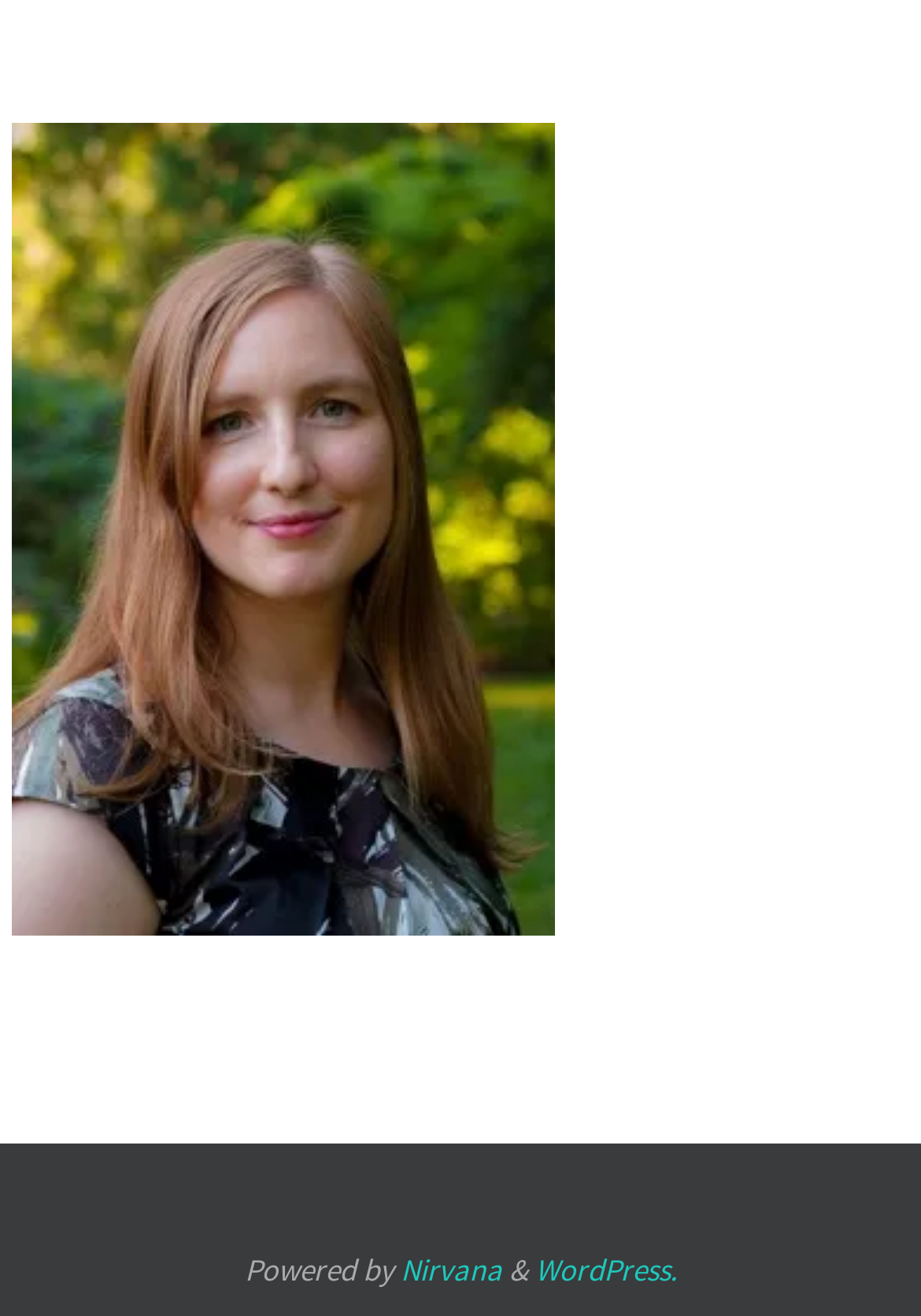What is the purpose of the webpage?
Using the screenshot, give a one-word or short phrase answer.

Unknown